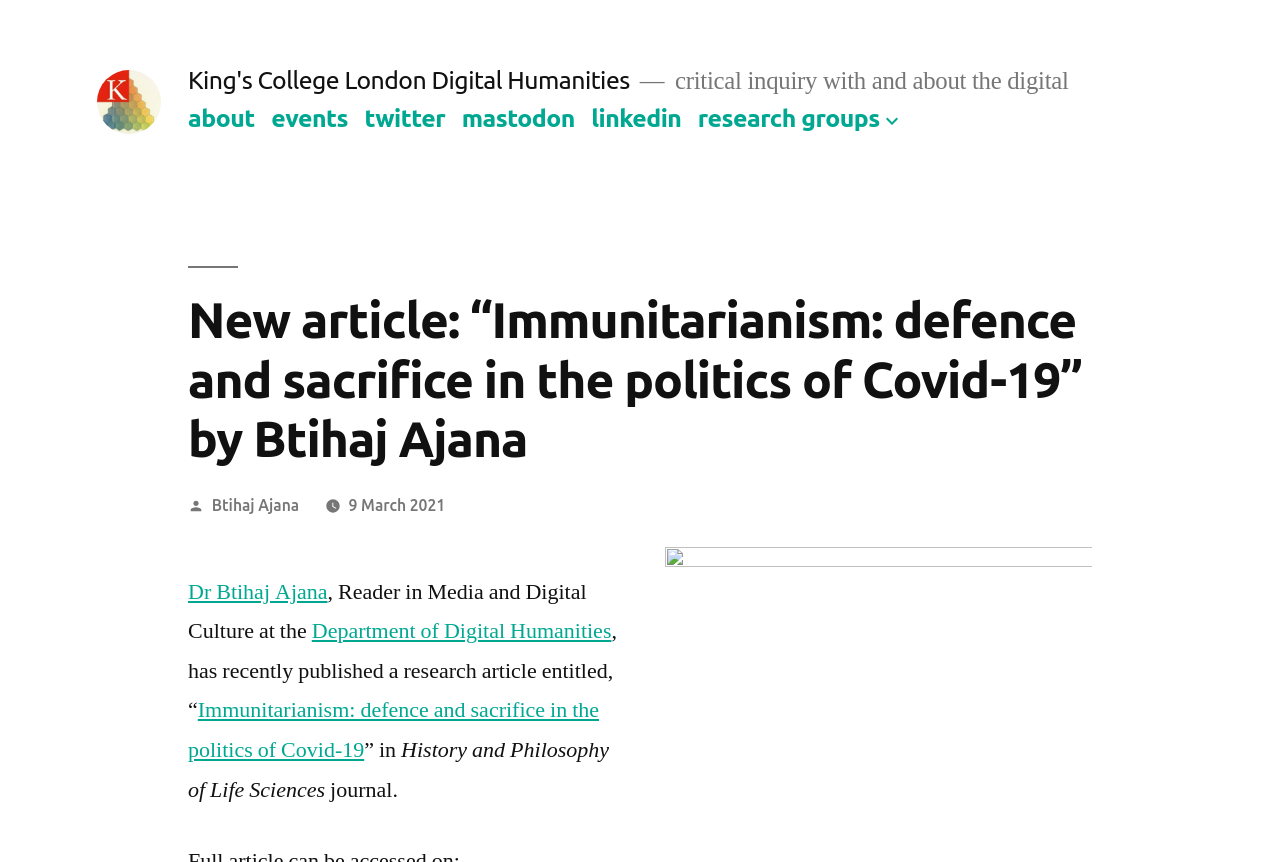Who is the author of the article?
Respond to the question with a well-detailed and thorough answer.

I found the answer by looking at the text 'New article: “Immunitarianism: defence and sacrifice in the politics of Covid-19” by Btihaj Ajana' which indicates that Btihaj Ajana is the author of the article.